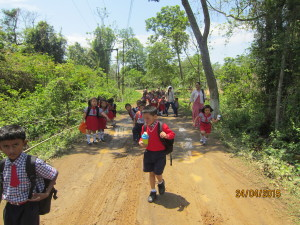Provide a brief response to the question below using a single word or phrase: 
Where are the students going?

The zoo